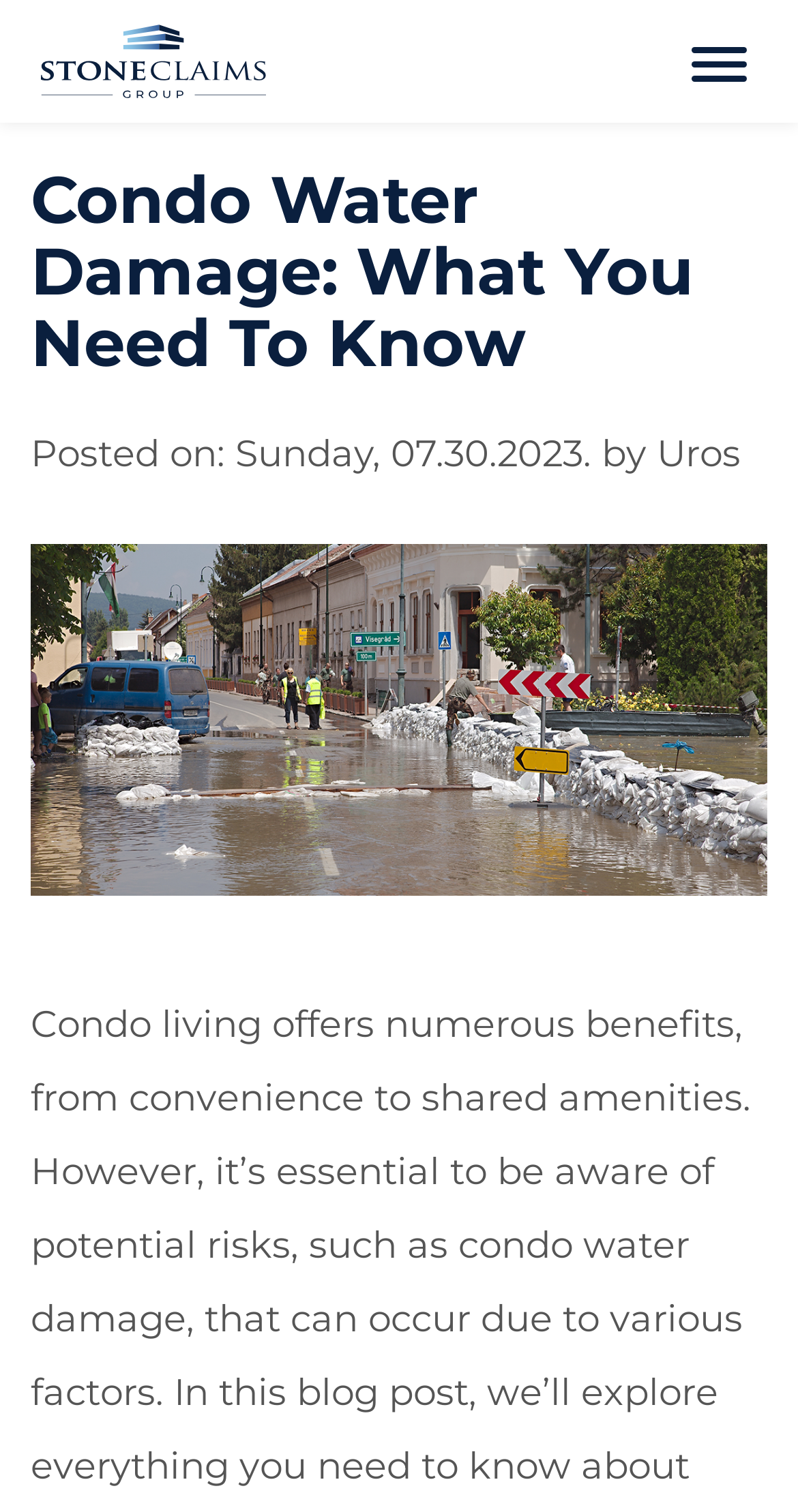What is the topic of this webpage?
Give a one-word or short phrase answer based on the image.

Condo Water Damage